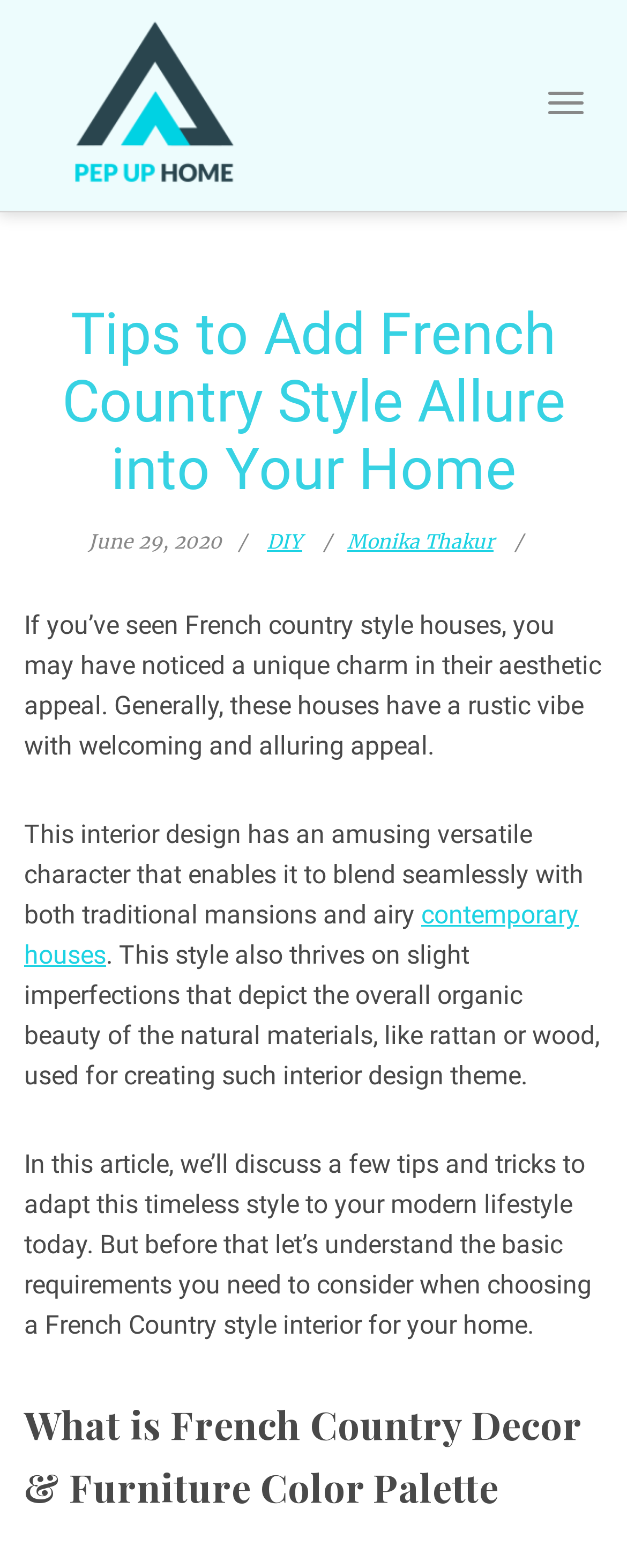What is the style of houses being discussed?
Please look at the screenshot and answer in one word or a short phrase.

French Country